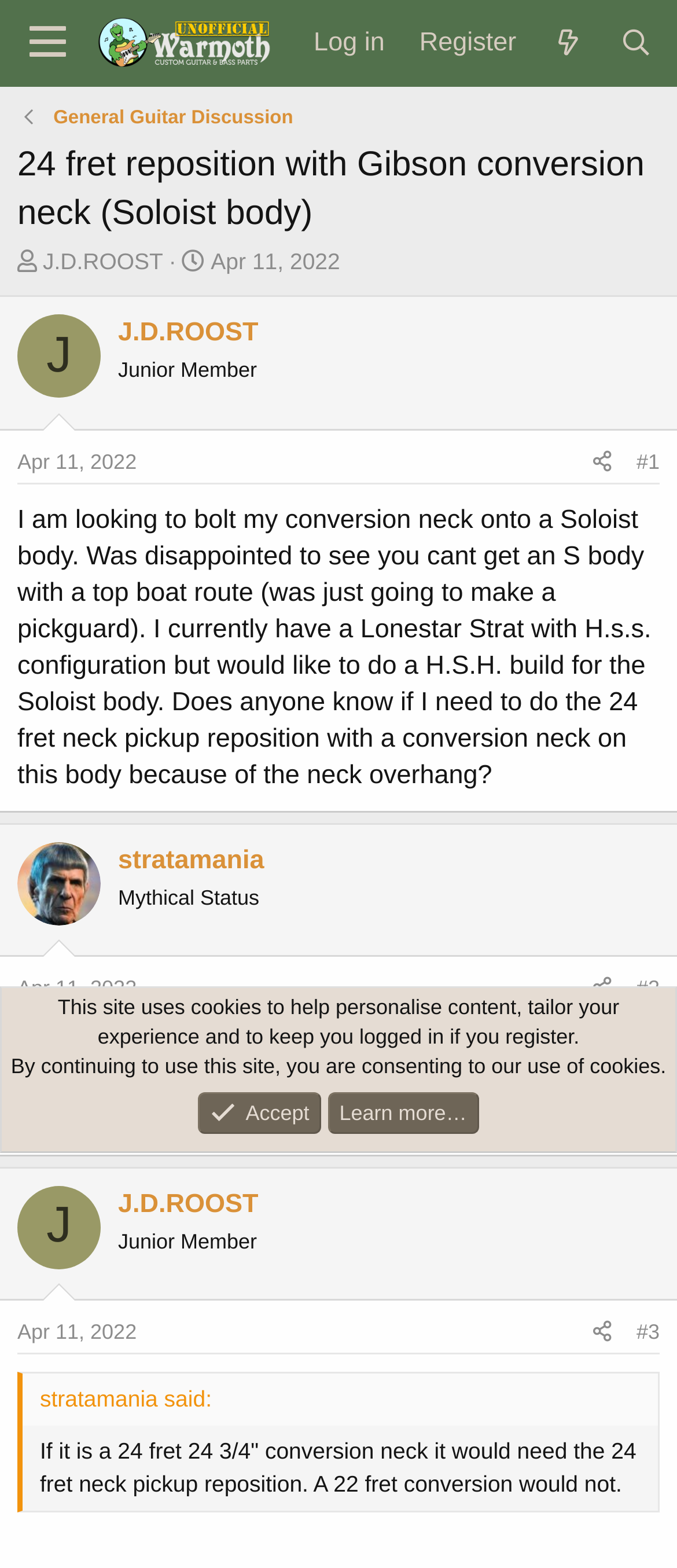Please provide the bounding box coordinates in the format (top-left x, top-left y, bottom-right x, bottom-right y). Remember, all values are floating point numbers between 0 and 1. What is the bounding box coordinate of the region described as: #1

[0.94, 0.287, 0.974, 0.302]